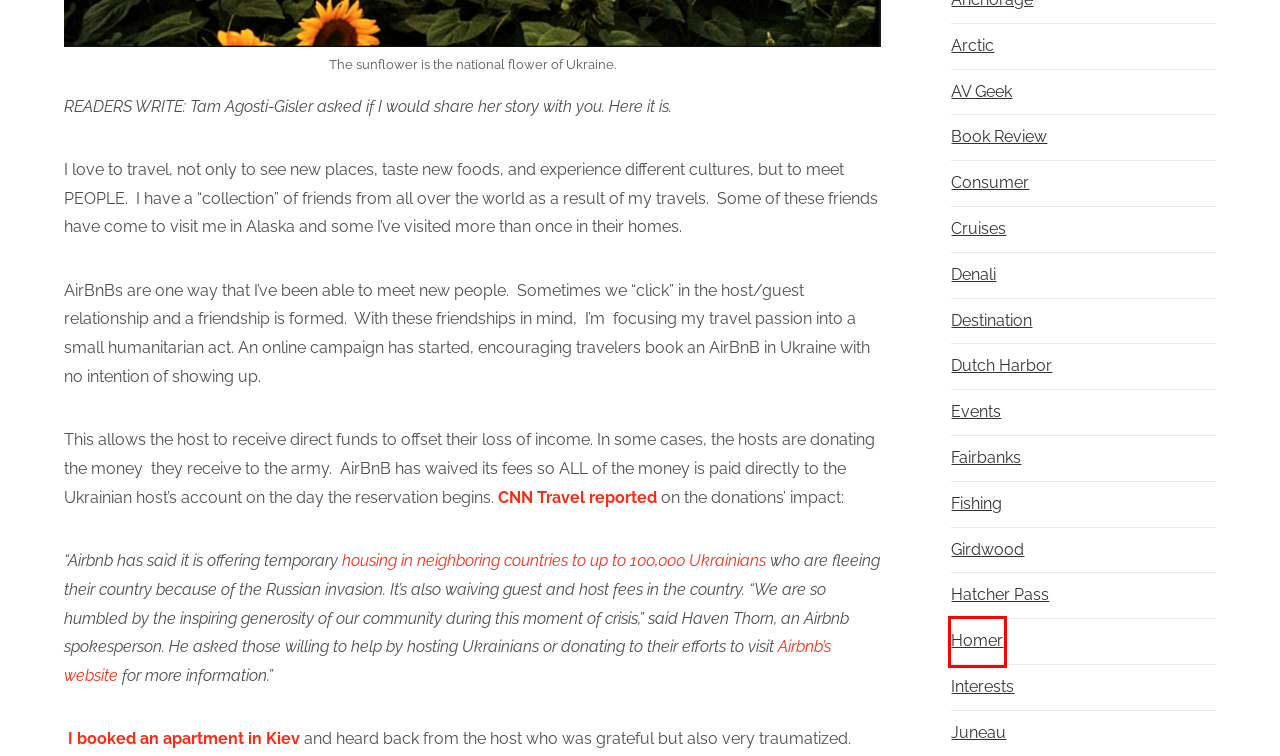Review the screenshot of a webpage containing a red bounding box around an element. Select the description that best matches the new webpage after clicking the highlighted element. The options are:
A. Airbnb.org - Host people fleeing Ukraine
B. Interests Archives - Alaska Travelgram
C. Homer Archives - Alaska Travelgram
D. Destination Archives - Alaska Travelgram
E. Book Review Archives - Alaska Travelgram
F. Dutch Harbor Archives - Alaska Travelgram
G. Consumer Archives - Alaska Travelgram
H. Arctic Archives - Alaska Travelgram

C